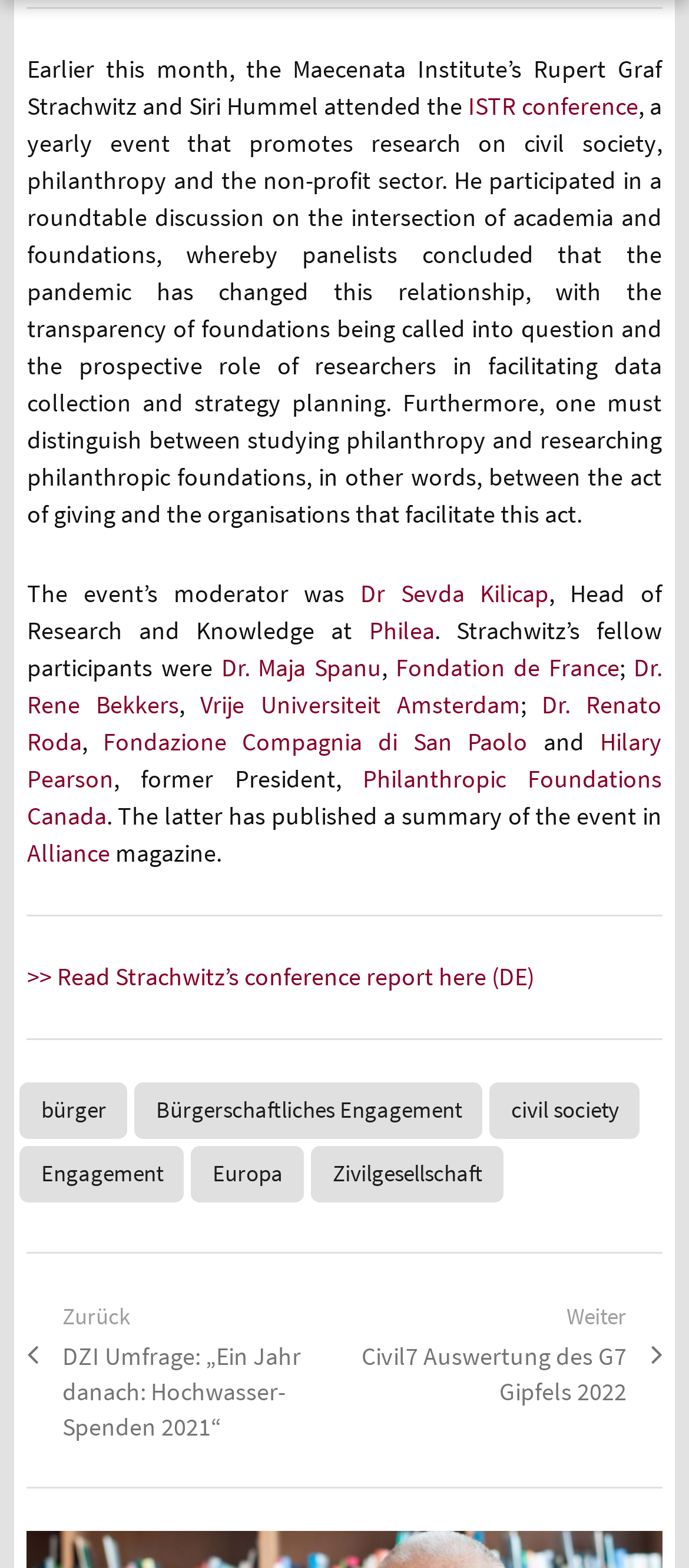Given the description Dr. Rene Bekkers, predict the bounding box coordinates of the UI element. Ensure the coordinates are in the format (top-left x, top-left y, bottom-right x, bottom-right y) and all values are between 0 and 1.

[0.039, 0.416, 0.961, 0.459]